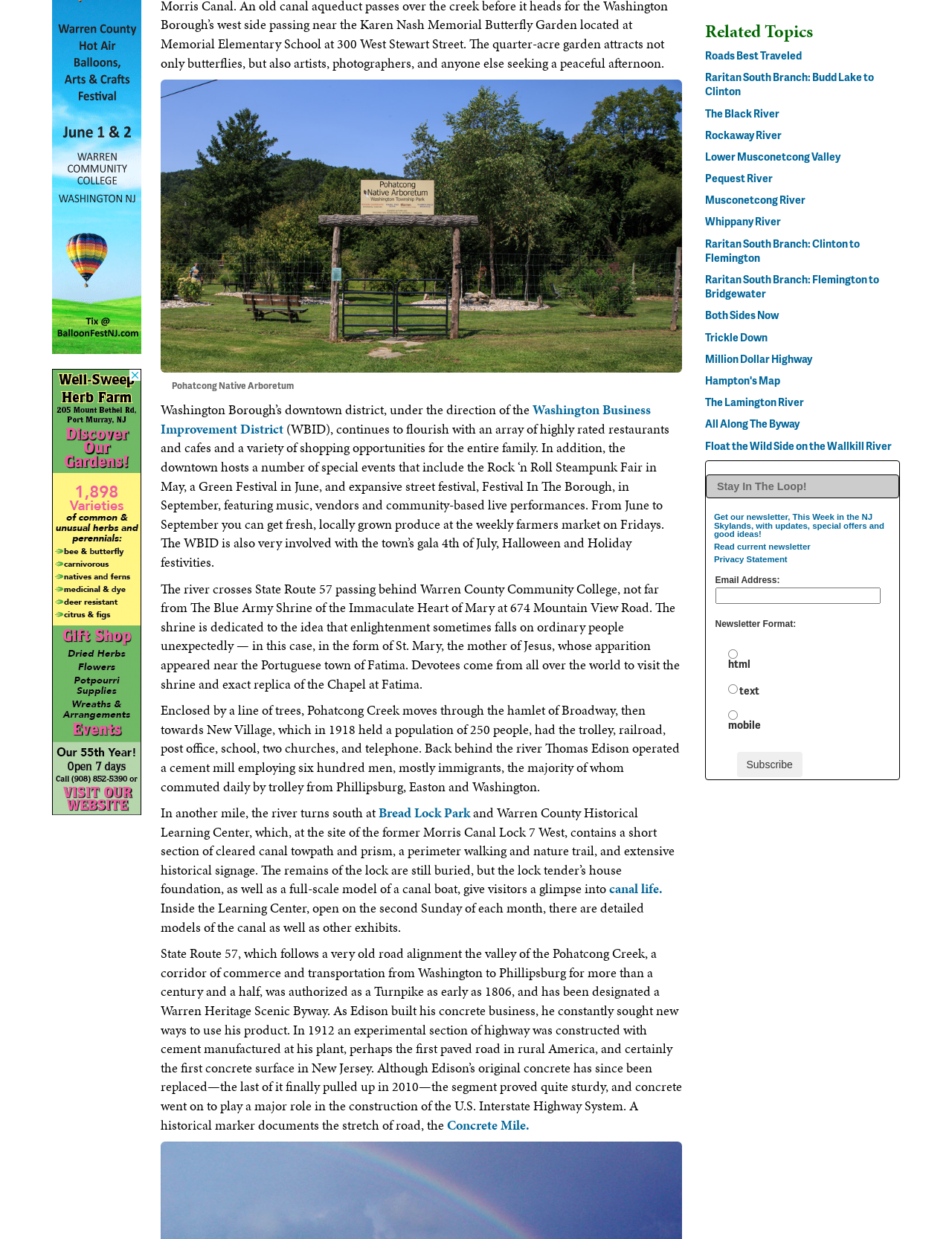Provide a brief response to the question below using one word or phrase:
What is the name of the historical learning center mentioned?

Warren County Historical Learning Center